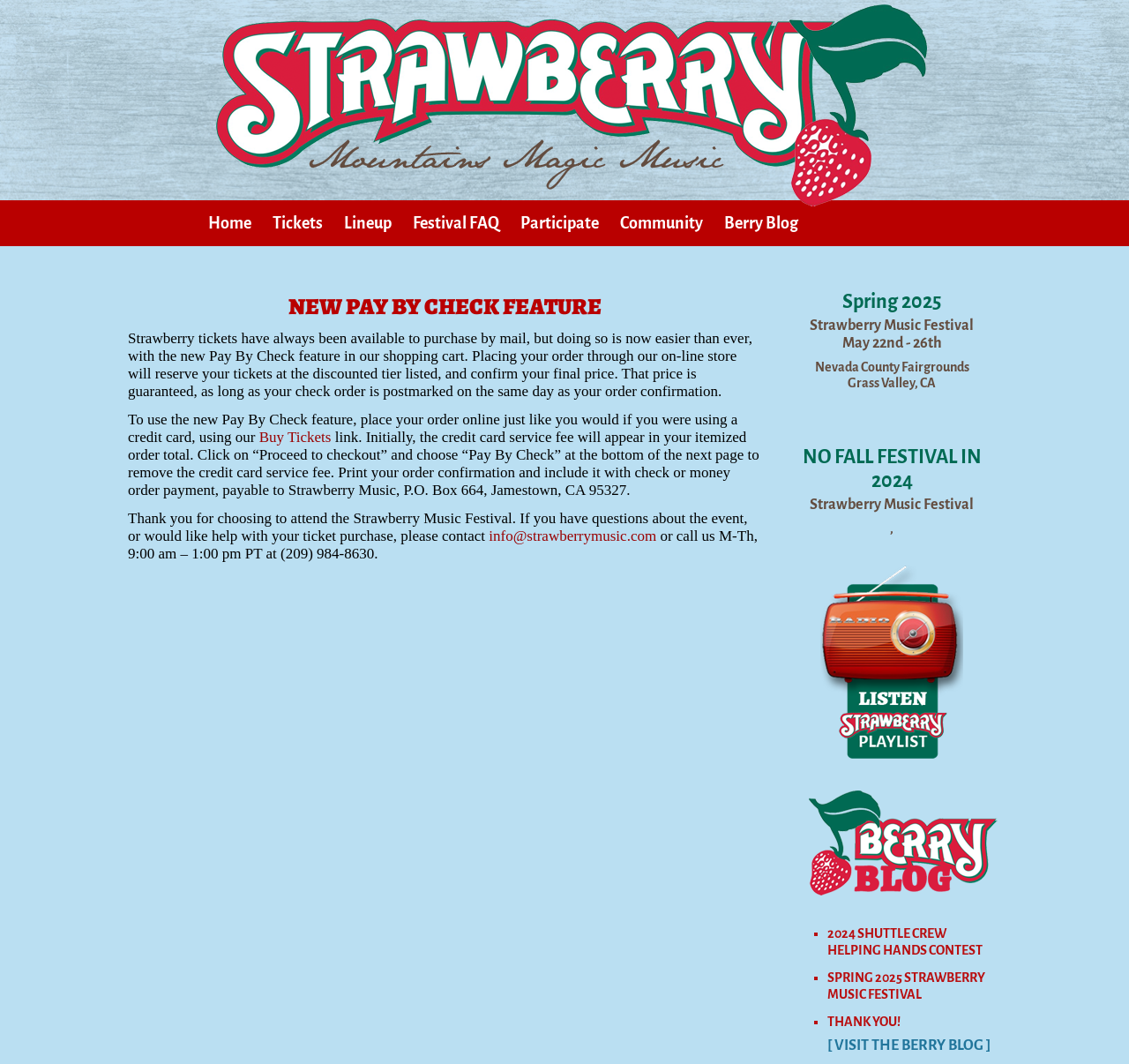Please find the bounding box coordinates of the element's region to be clicked to carry out this instruction: "Click on '2024 SHUTTLE CREW HELPING HANDS CONTEST'".

[0.732, 0.871, 0.87, 0.9]